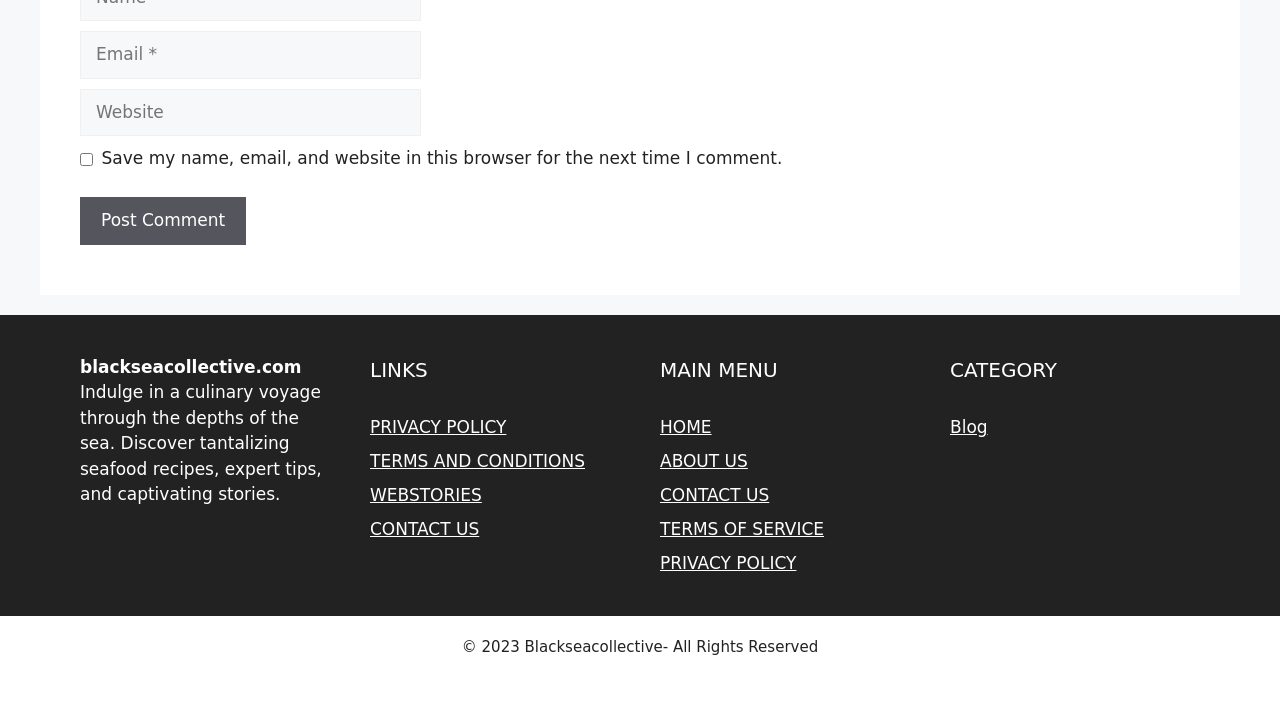Please identify the bounding box coordinates of the clickable region that I should interact with to perform the following instruction: "Click on Blog". The coordinates should be expressed as four float numbers between 0 and 1, i.e., [left, top, right, bottom].

[0.742, 0.595, 0.772, 0.623]